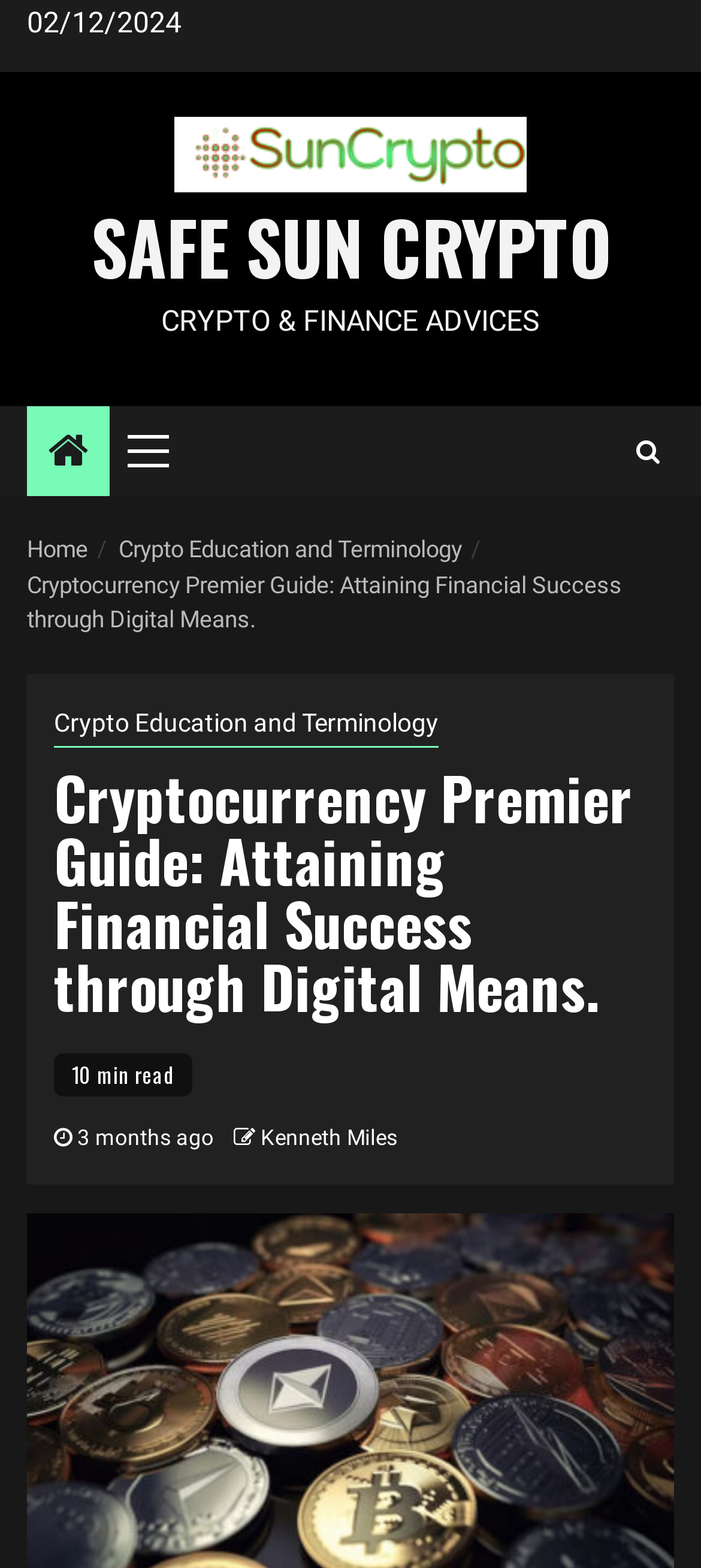Identify the bounding box coordinates for the region to click in order to carry out this instruction: "Open the 'Primary Menu'". Provide the coordinates using four float numbers between 0 and 1, formatted as [left, top, right, bottom].

[0.182, 0.259, 0.285, 0.316]